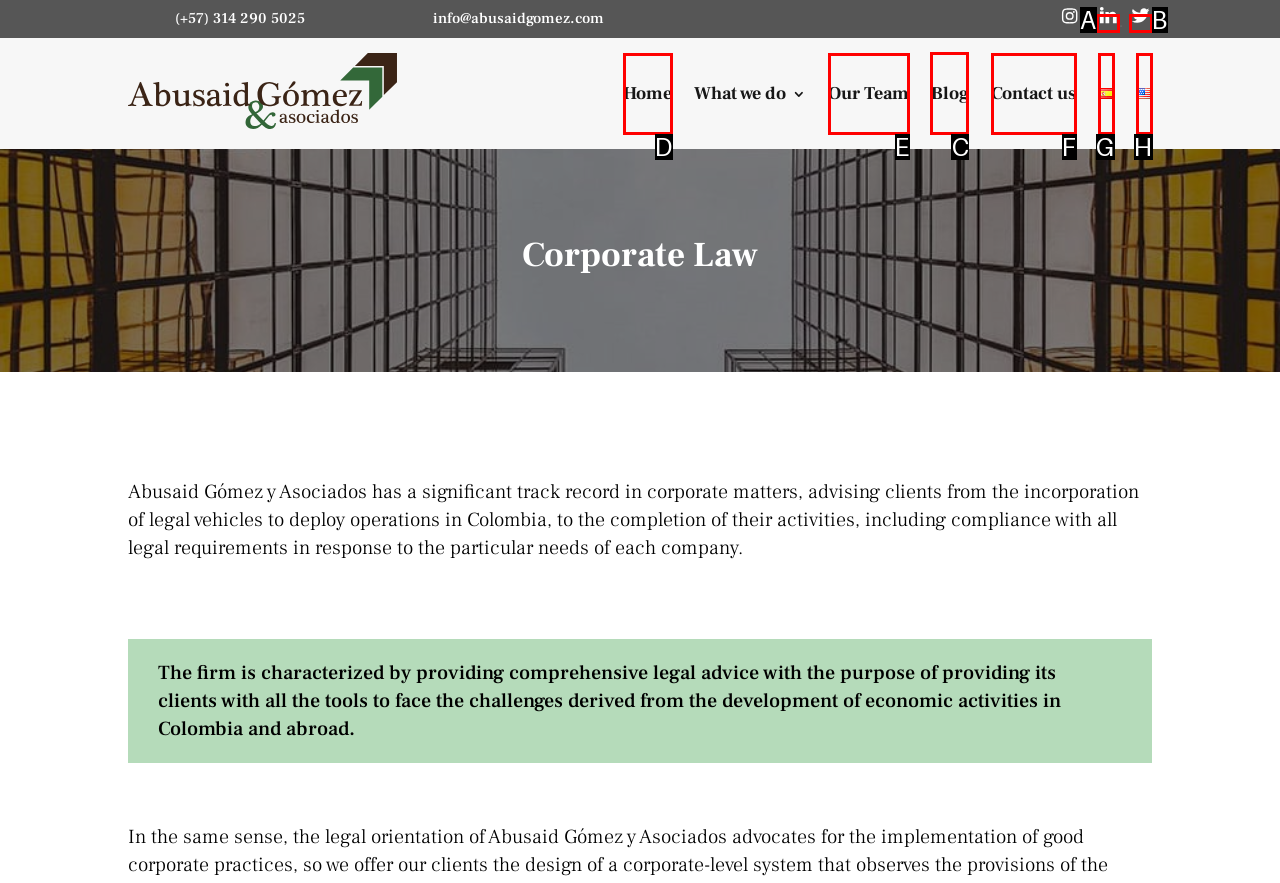Choose the letter of the element that should be clicked to complete the task: Read the blog
Answer with the letter from the possible choices.

C